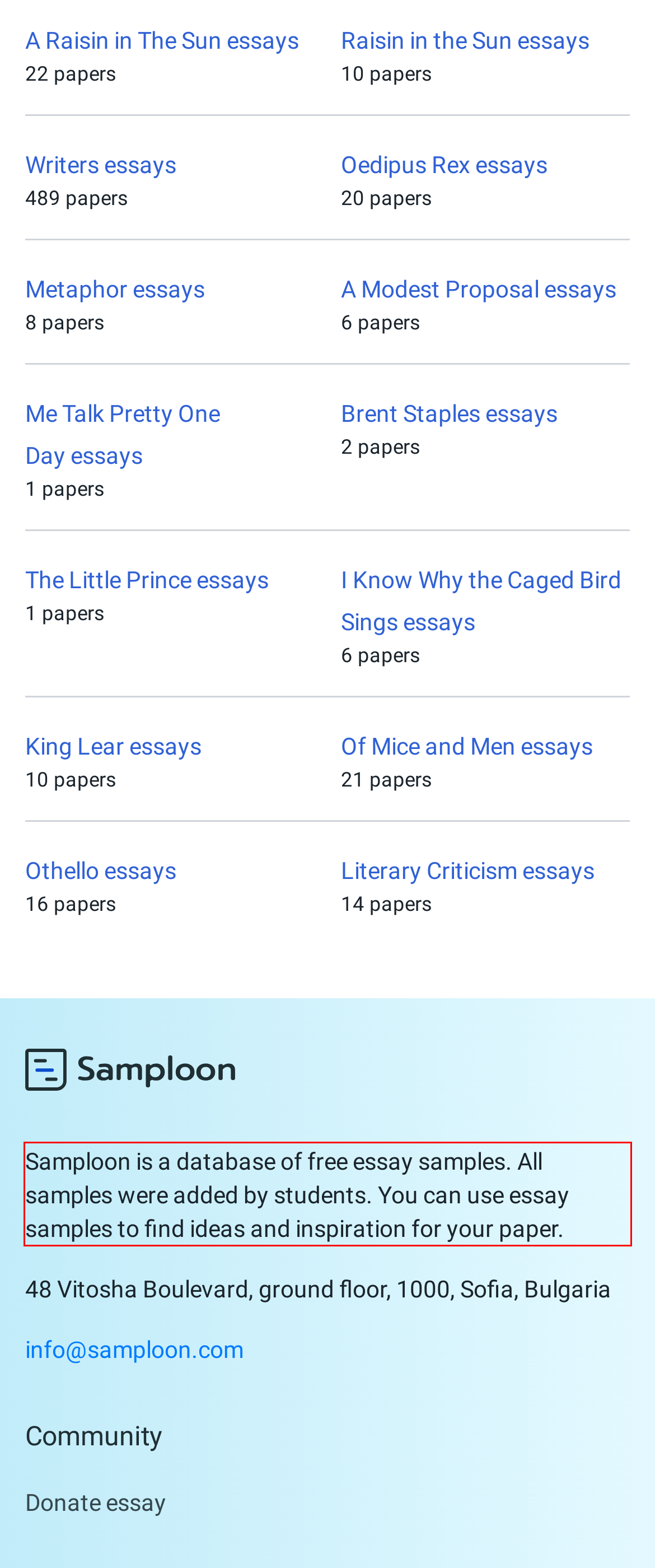Observe the screenshot of the webpage that includes a red rectangle bounding box. Conduct OCR on the content inside this red bounding box and generate the text.

Samploon is a database of free essay samples. All samples were added by students. You can use essay samples to find ideas and inspiration for your paper.